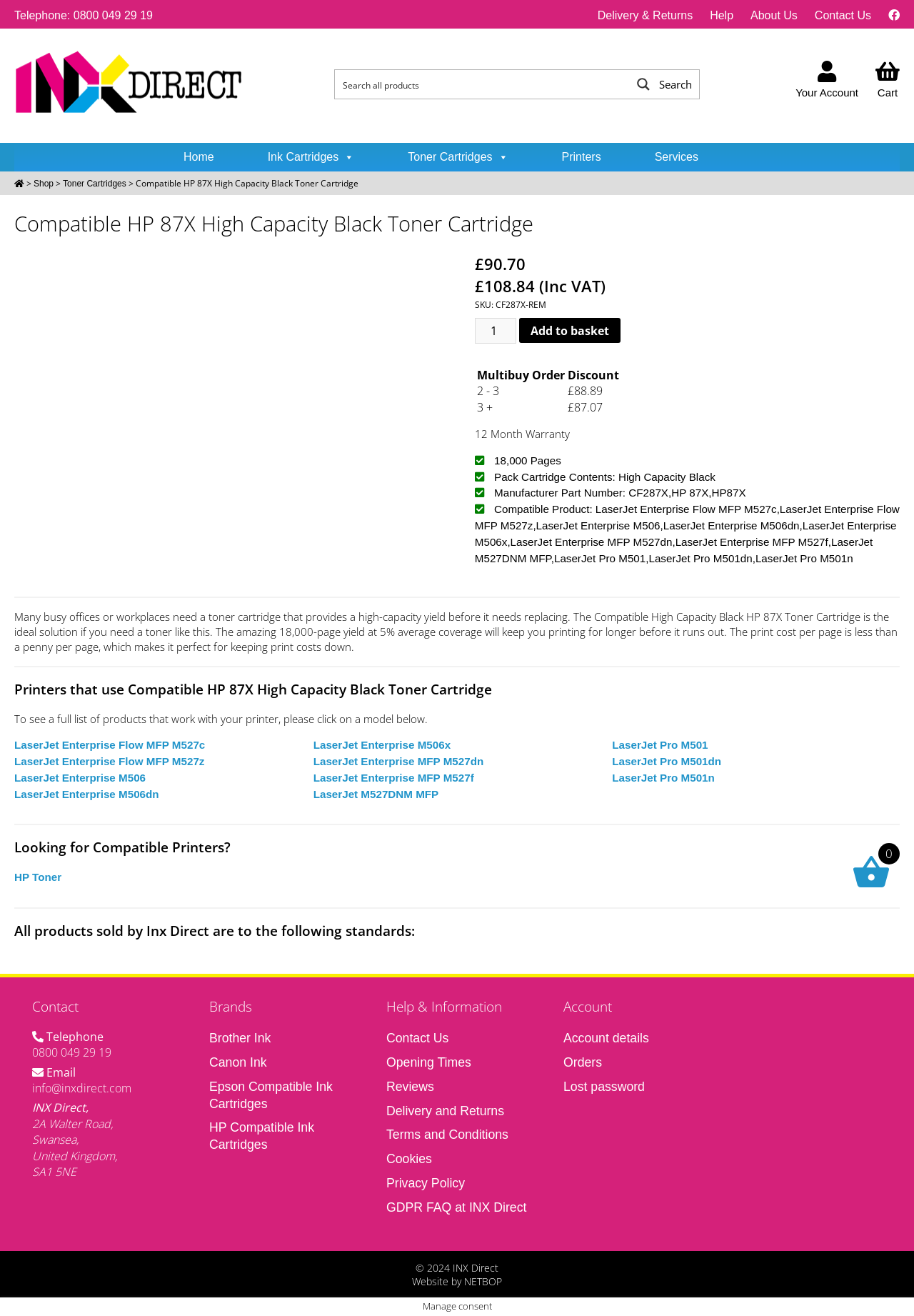What is the yield of the Compatible HP 87X High Capacity Black Toner Cartridge?
Can you offer a detailed and complete answer to this question?

The yield of the Compatible HP 87X High Capacity Black Toner Cartridge can be found on the webpage by looking at the product features section, where it is listed as 18,000 pages at 5% average coverage.